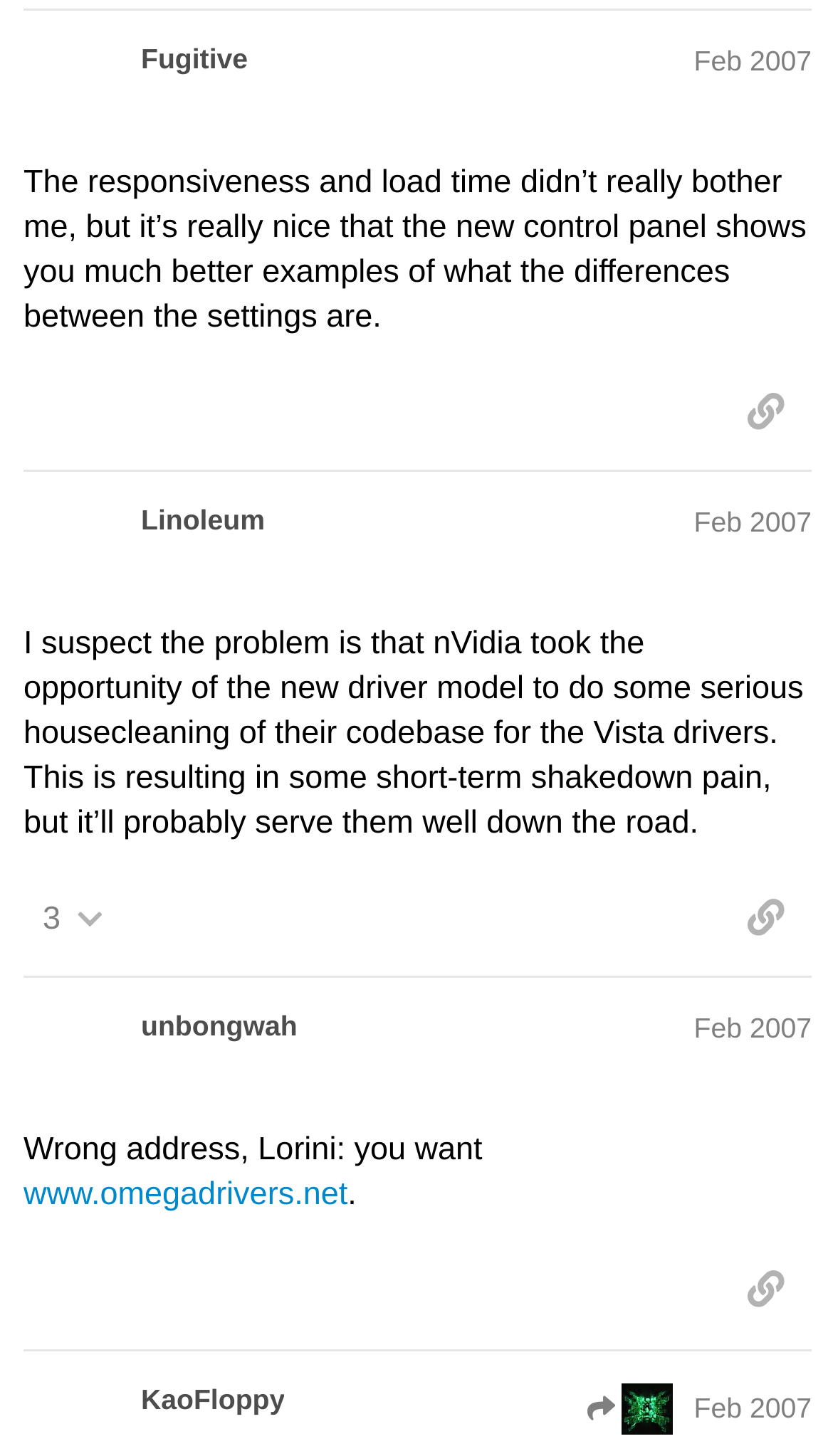Refer to the image and offer a detailed explanation in response to the question: What is the date of the second post?

I looked at the second region with the label 'post #X by @username' and found the generic text 'Feb 23, 2007 11:36 am' inside it, which indicates that the date of the second post is Feb 23, 2007.